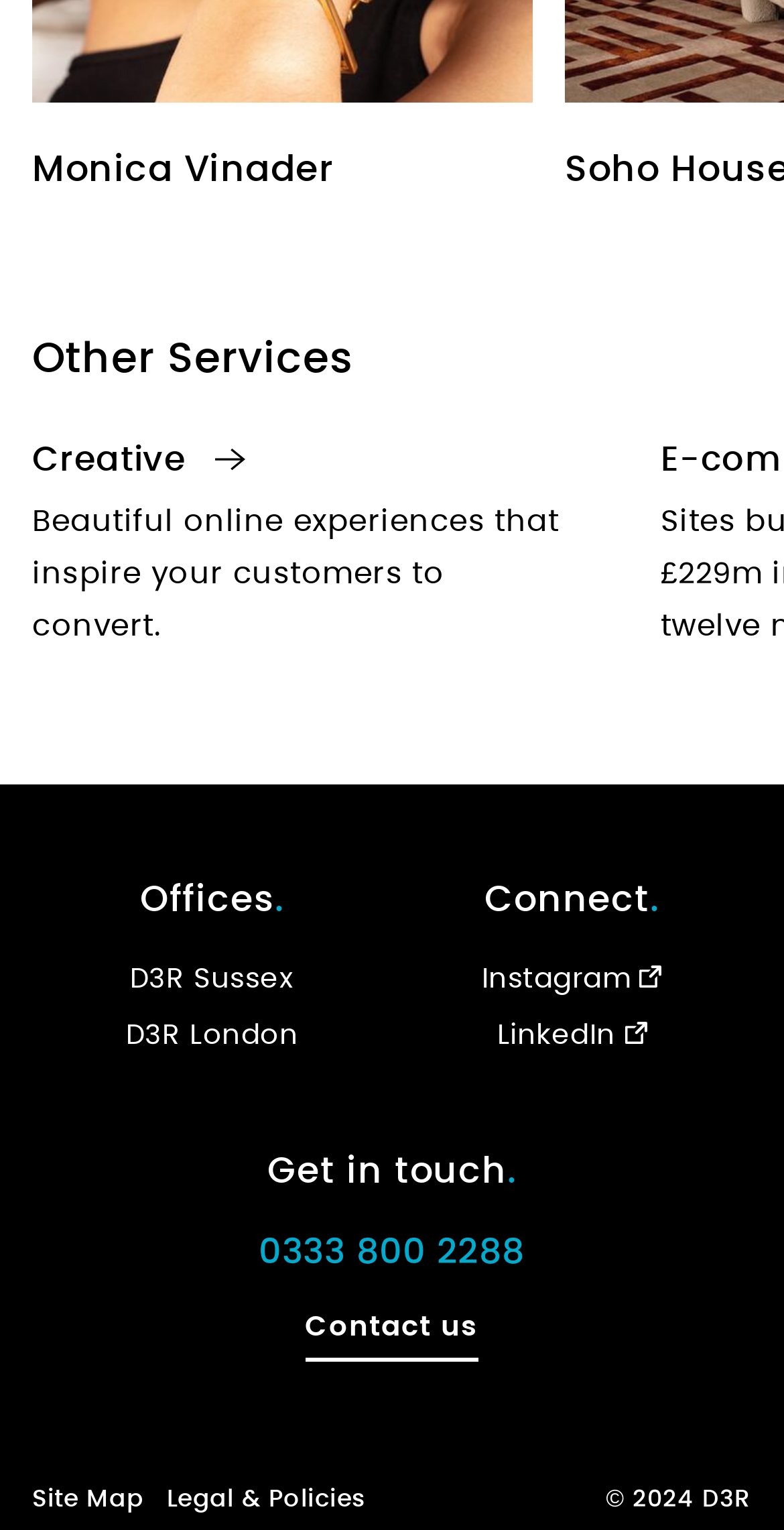Please provide the bounding box coordinates for the element that needs to be clicked to perform the following instruction: "Click on Creative Beautiful online experiences". The coordinates should be given as four float numbers between 0 and 1, i.e., [left, top, right, bottom].

[0.041, 0.282, 0.74, 0.428]